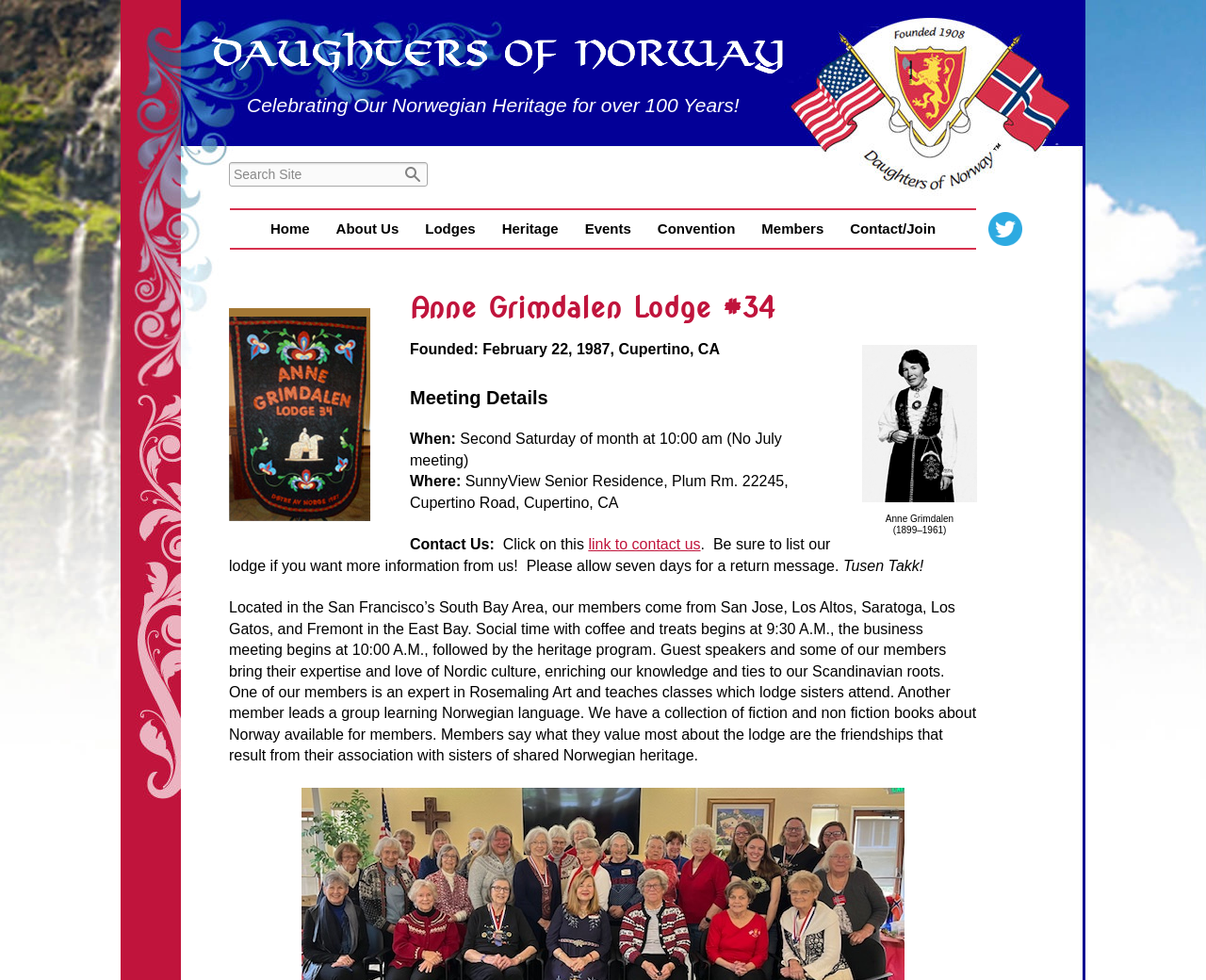What is the location of the lodge meetings?
Analyze the image and deliver a detailed answer to the question.

The location of the lodge meetings can be found in the section 'Meeting Details' which is located in the middle of the webpage. The text 'Where:' is followed by the meeting location, which is 'SunnyView Senior Residence, Plum Rm. 22245, Cupertino Road, Cupertino, CA'. This indicates that the lodge meetings take place at the SunnyView Senior Residence in Cupertino, CA.